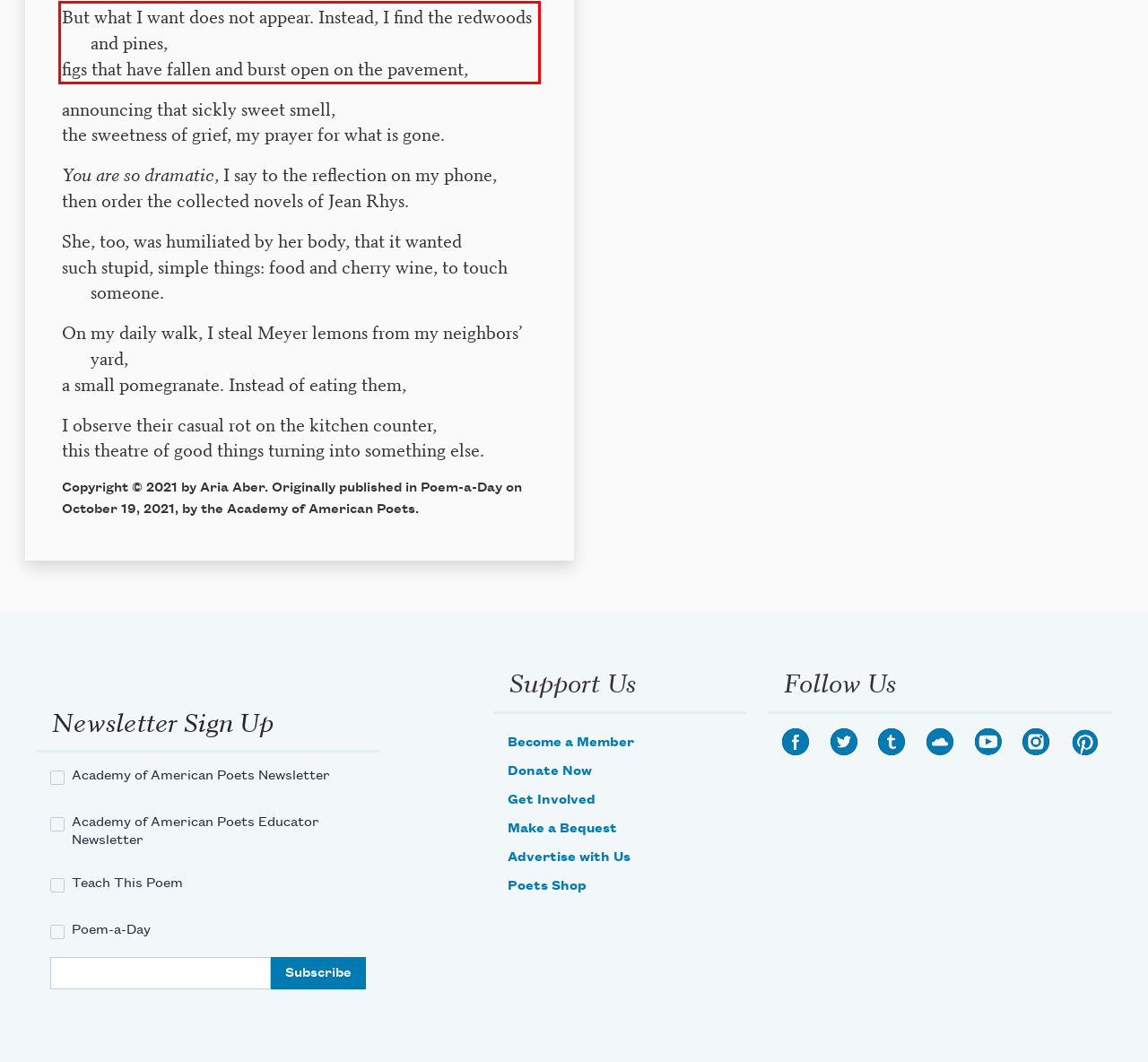Given a webpage screenshot with a red bounding box, perform OCR to read and deliver the text enclosed by the red bounding box.

But what I want does not appear. Instead, I find the redwoods and pines, figs that have fallen and burst open on the pavement,